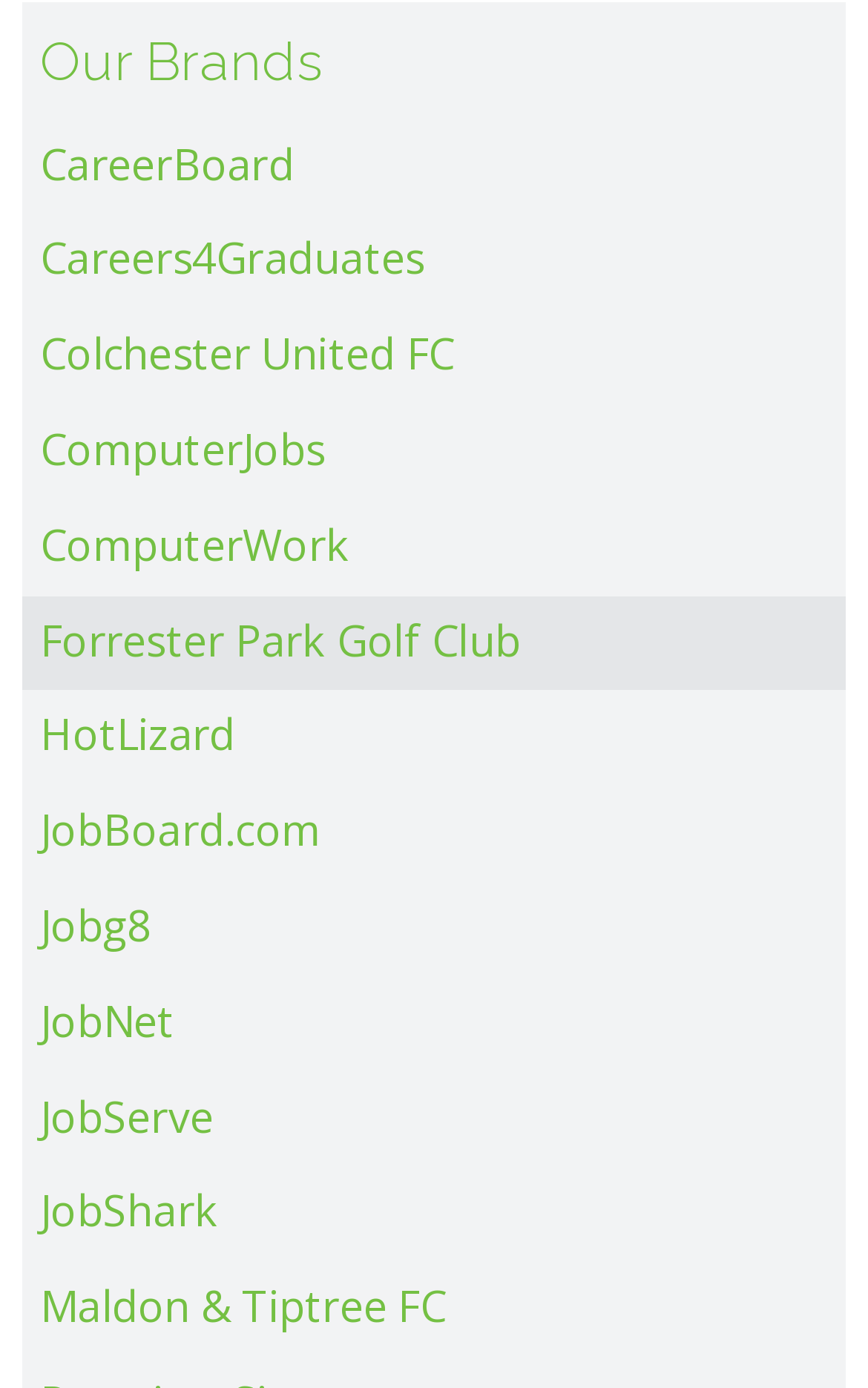Please pinpoint the bounding box coordinates for the region I should click to adhere to this instruction: "go to CareerBoard".

[0.026, 0.086, 0.974, 0.155]